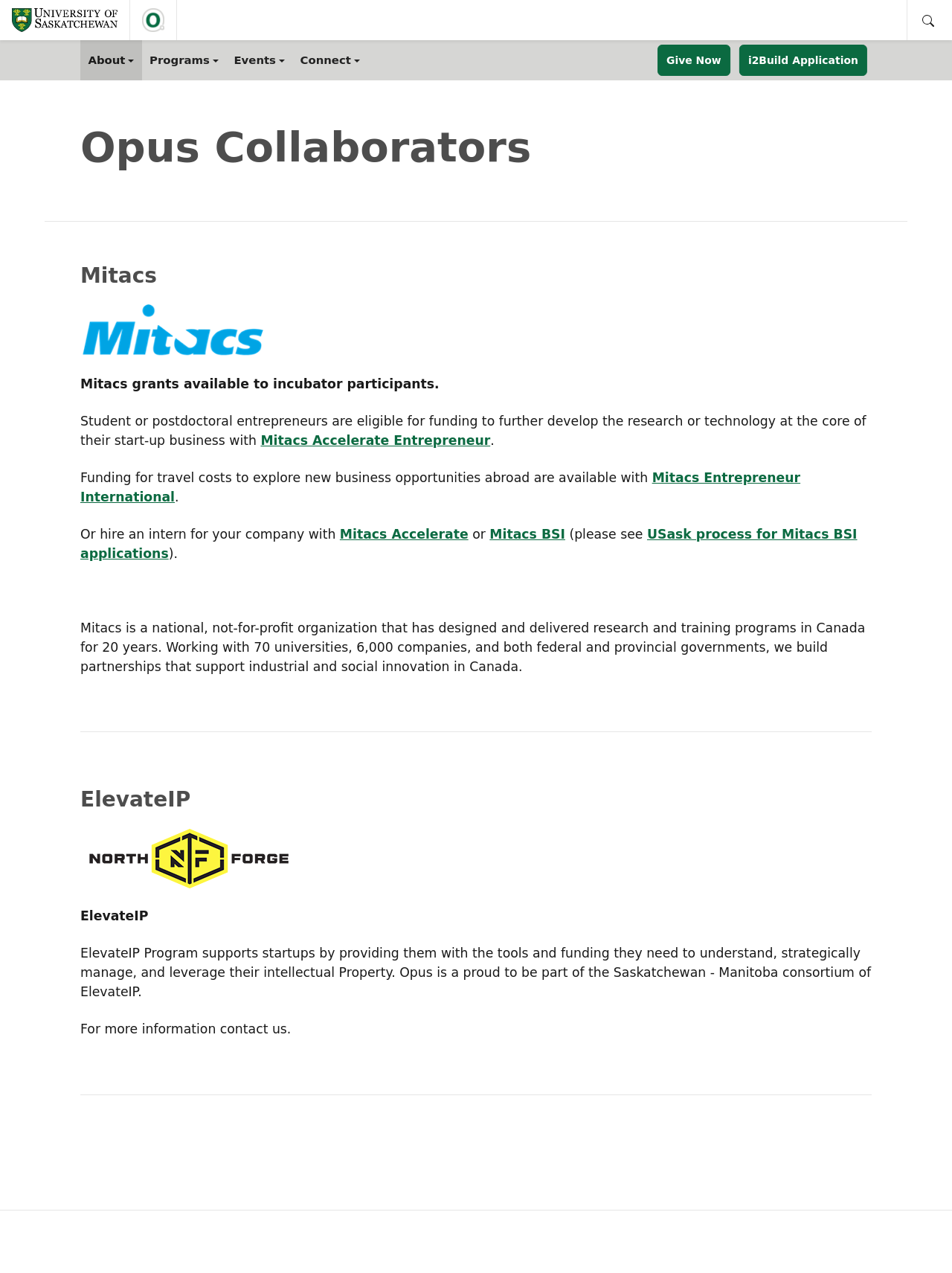Please find the bounding box coordinates of the element's region to be clicked to carry out this instruction: "Explore ElevateIP Program".

[0.084, 0.619, 0.916, 0.638]